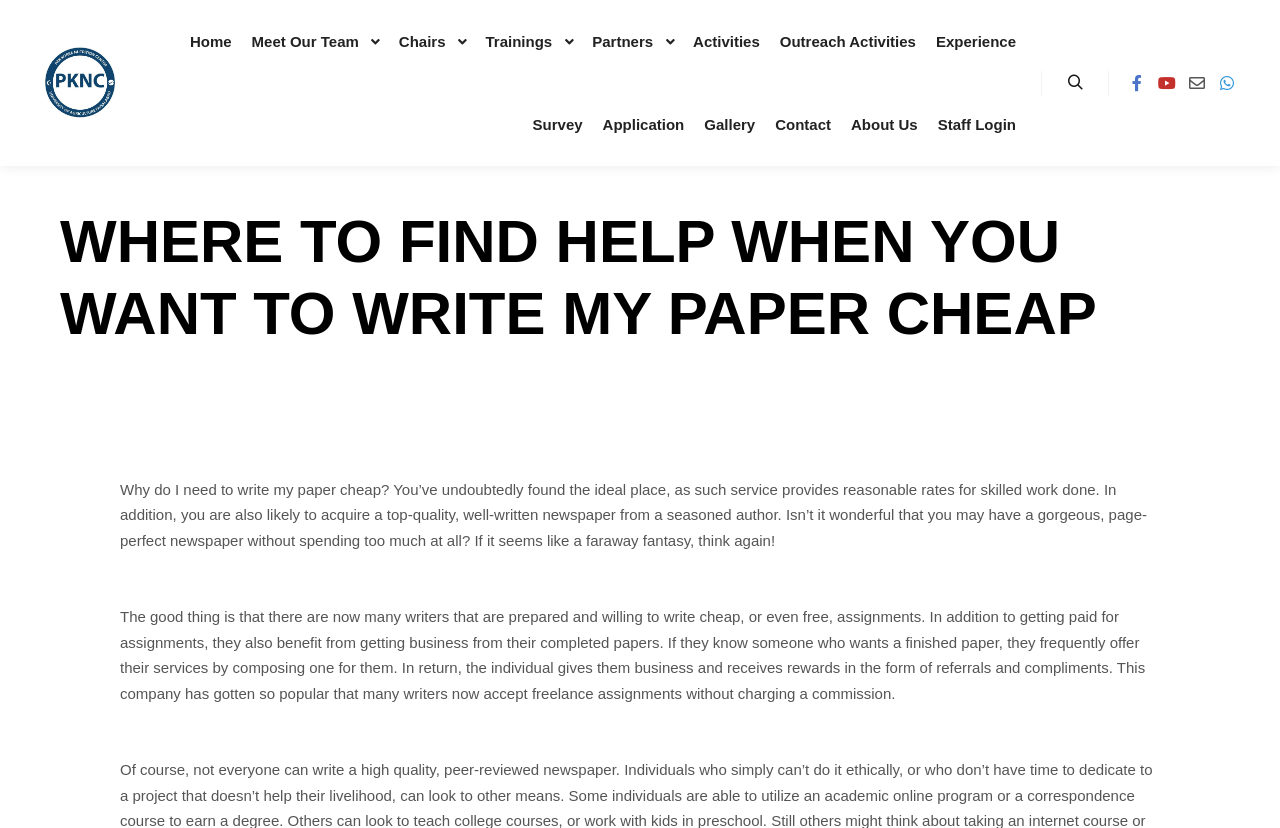Write an exhaustive caption that covers the webpage's main aspects.

The webpage is about finding help to write a paper cheaply, specifically from the Pak-Korea Nutrition Center (PKNC). At the top, there is a logo of PKNC, which is an image with a link to the center's homepage. Below the logo, there is a navigation menu with links to various sections, including Home, Meet Our Team, Chairs, Trainings, Partners, Activities, Outreach Activities, Experience, Survey, Application, Gallery, Contact, About Us, and Staff Login. Each link is separated by a small icon.

On the right side of the navigation menu, there is a search button with a magnifying glass icon, followed by four social media links with icons. 

The main content of the webpage is divided into three sections. The first section has a heading "WHERE TO FIND HELP WHEN YOU WANT TO WRITE MY PAPER CHEAP" in a large font. Below the heading, there is a paragraph of text explaining the benefits of finding a cheap paper writing service, including getting a top-quality paper from a seasoned author at a reasonable rate.

The second section has another paragraph of text, which continues to explain the benefits of using a paper writing service. The text is positioned below the first paragraph.

The third section has a longer paragraph of text, which discusses how writers are now willing to write cheap or even free assignments, and how this business model has become popular. This section is positioned below the second paragraph.